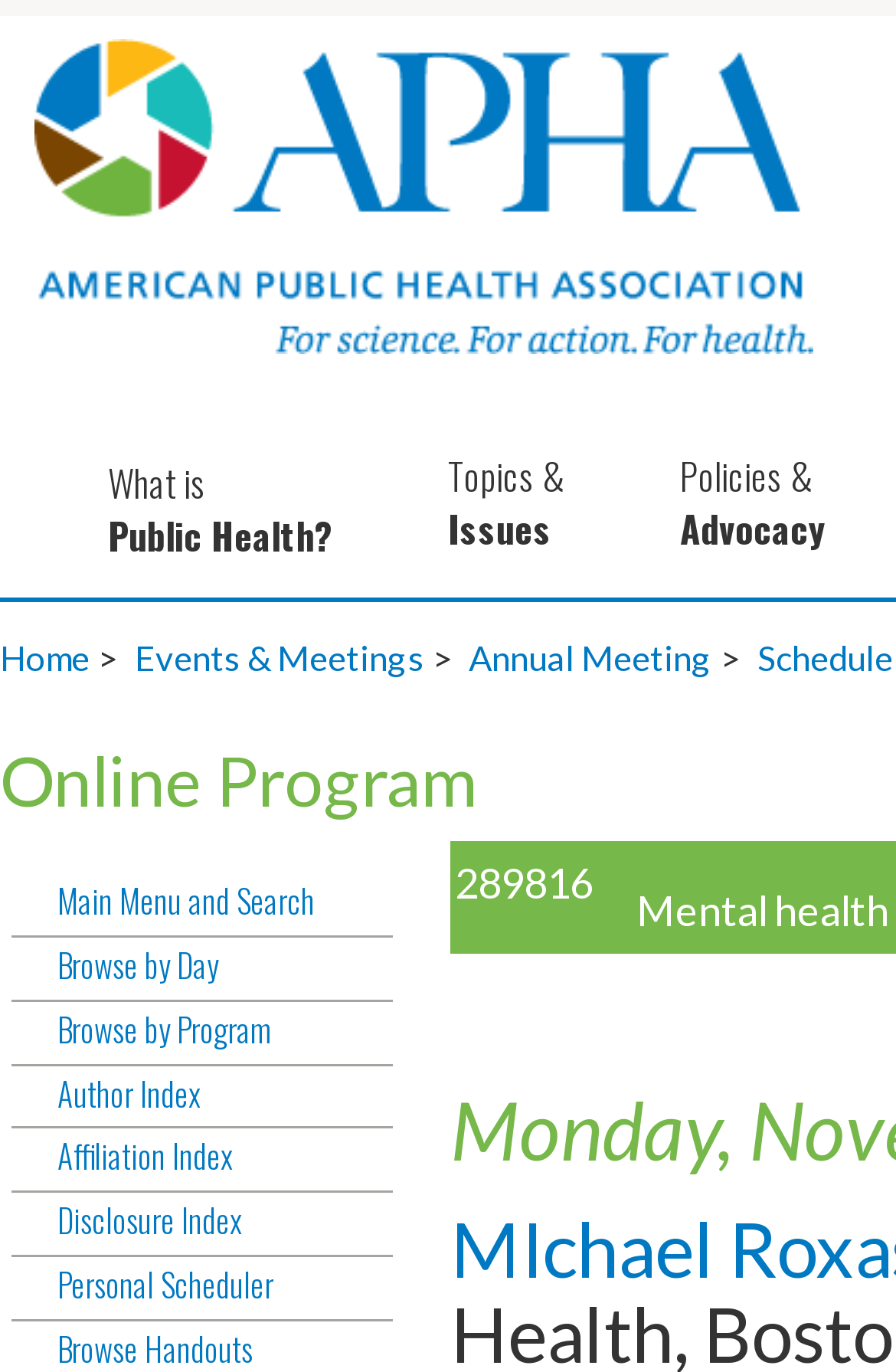Extract the bounding box coordinates of the UI element described by: "What isPublic Health?". The coordinates should include four float numbers ranging from 0 to 1, e.g., [left, top, right, bottom].

[0.082, 0.336, 0.462, 0.406]